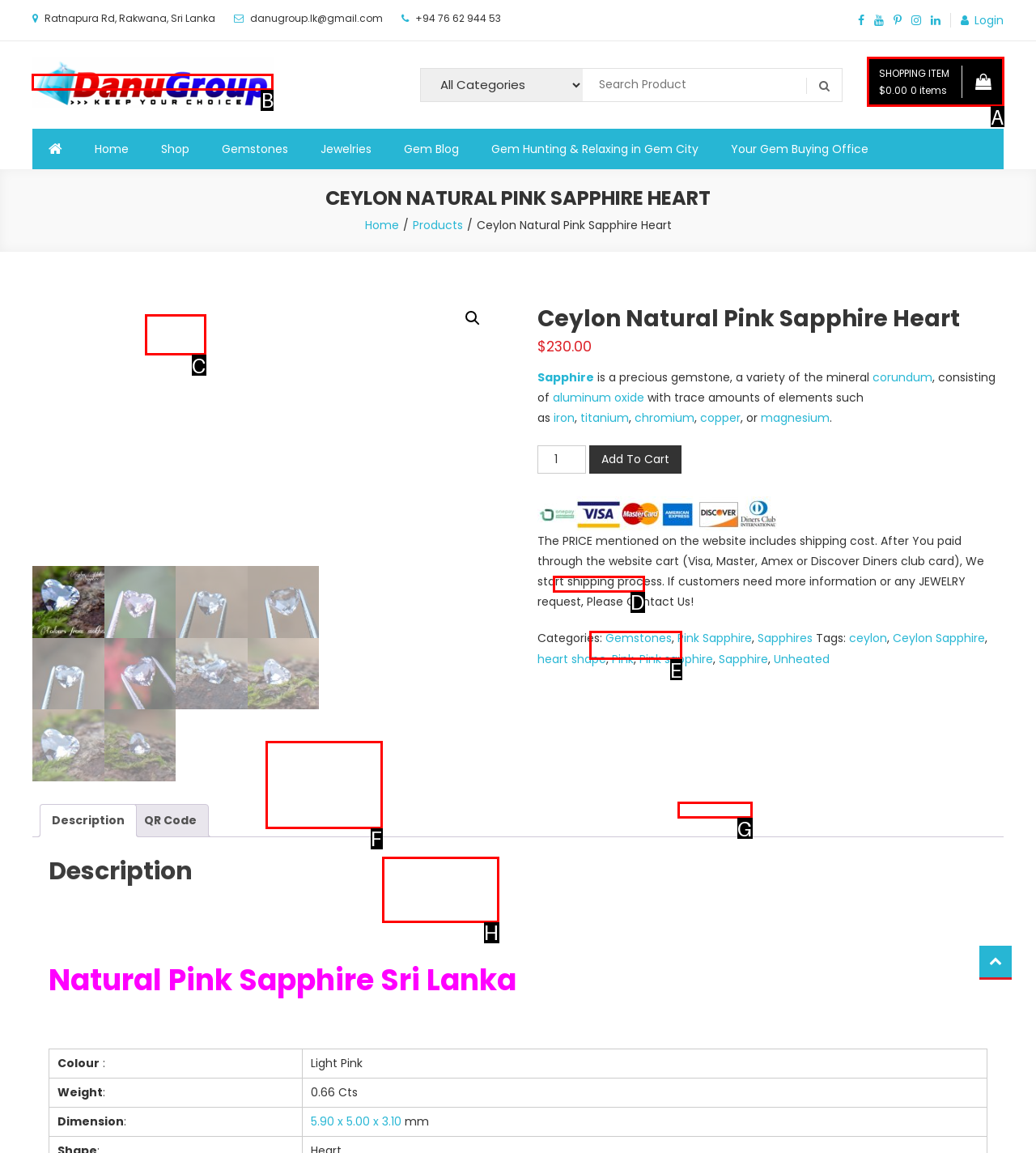Given the task: Click on the Danu Group logo, tell me which HTML element to click on.
Answer with the letter of the correct option from the given choices.

B